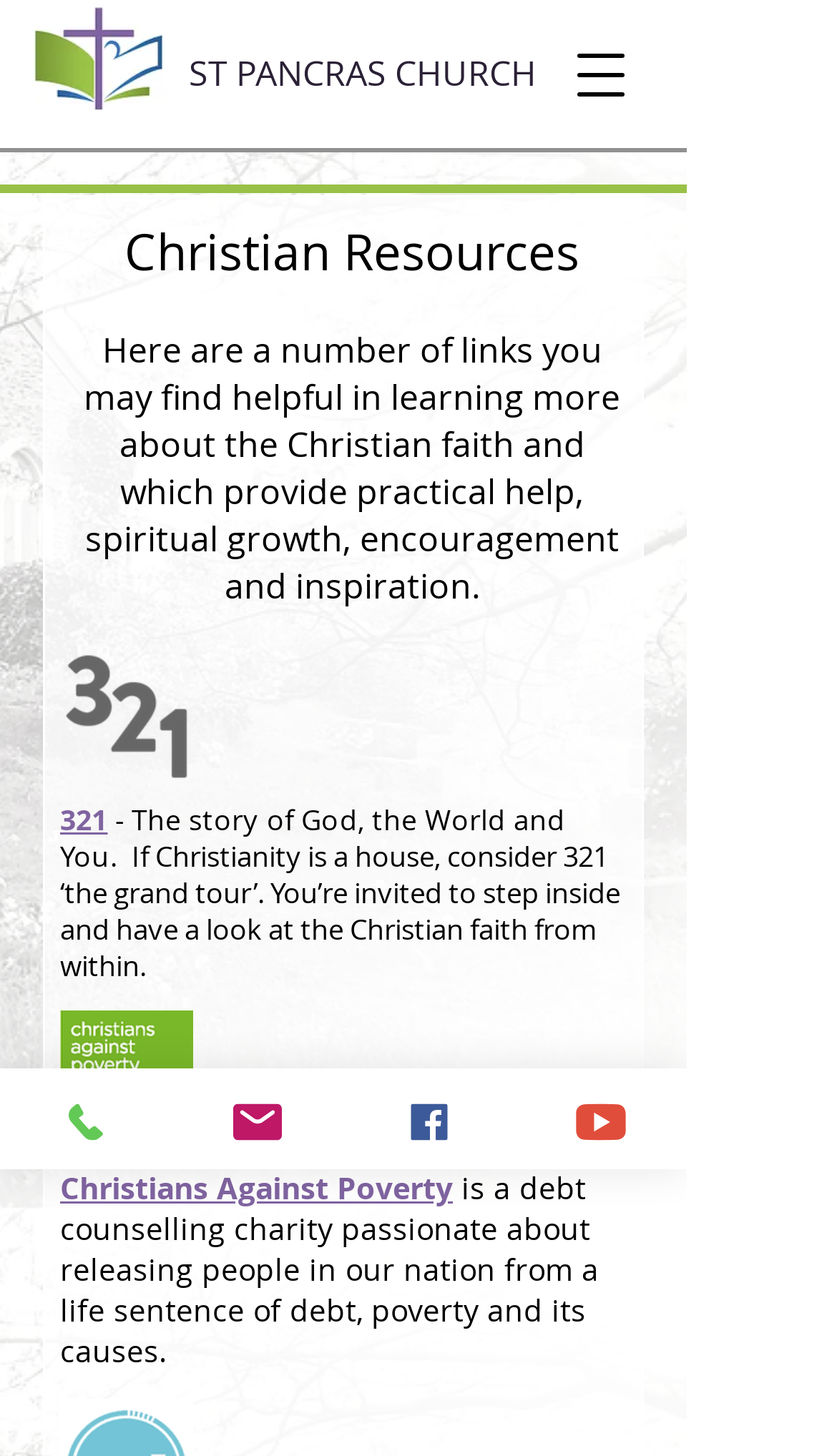Give a full account of the webpage's elements and their arrangement.

The webpage is about Christian resources and St Pancras Church. At the top, there is a navigation menu button on the right side, and a heading "ST PANCRAS CHURCH" with a link to the church's website. On the left side, there is a logo of St. Pancras Church. 

Below the heading, there is a section titled "Christian Resources" with a description that provides links to helpful resources for learning more about the Christian faith, spiritual growth, encouragement, and inspiration. 

In this section, there are several links and images. On the left side, there is an image of "321.png" with a link to it, and a brief description of "The story of God, the World and You" and a longer text about 321 being a grand tour of the Christian faith. 

Below this, there is an image of "Christians Against Poverty" logo with a link to the charity's website, and a heading that describes the charity's mission to release people from debt, poverty, and its causes. 

At the bottom of the page, there are links to contact the church through phone, email, Facebook, and YouTube, each with a corresponding image.